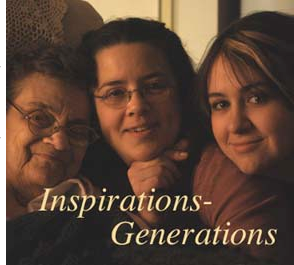How many women are in the image?
Using the image, respond with a single word or phrase.

Three